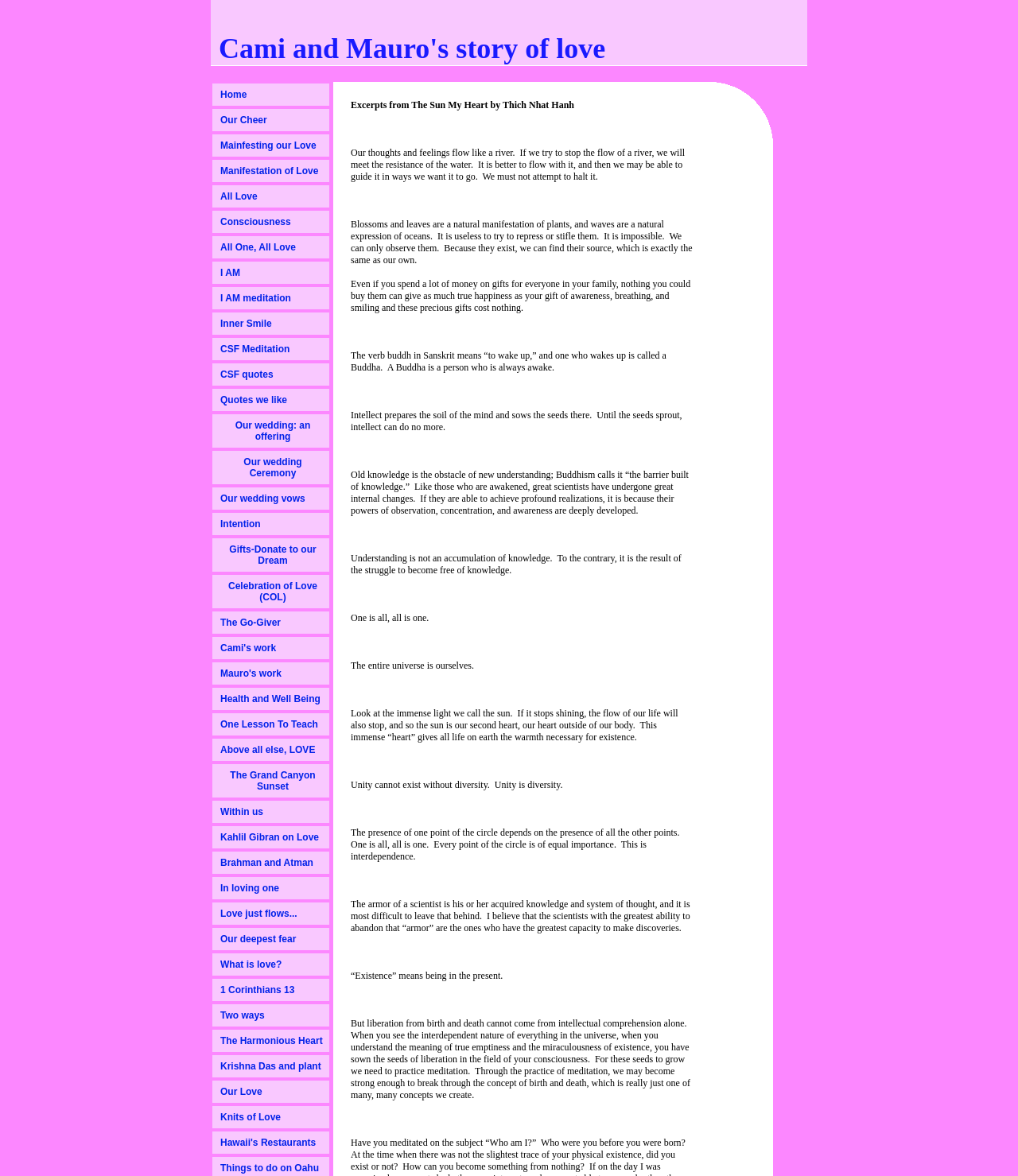What is the first link on the webpage?
Give a single word or phrase as your answer by examining the image.

Home